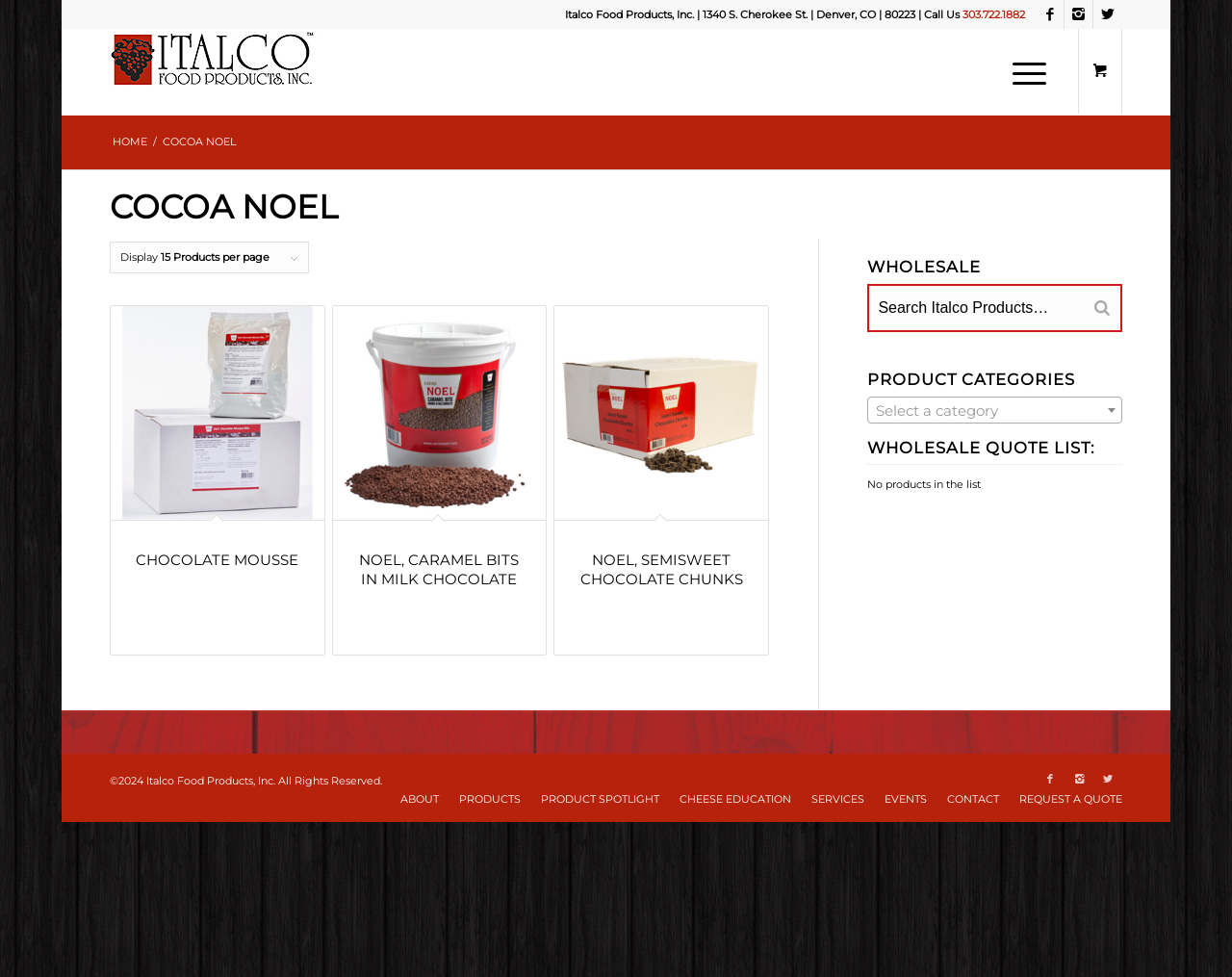Identify the bounding box coordinates necessary to click and complete the given instruction: "Visit Italco Food Products on Facebook".

[0.841, 0.0, 0.863, 0.03]